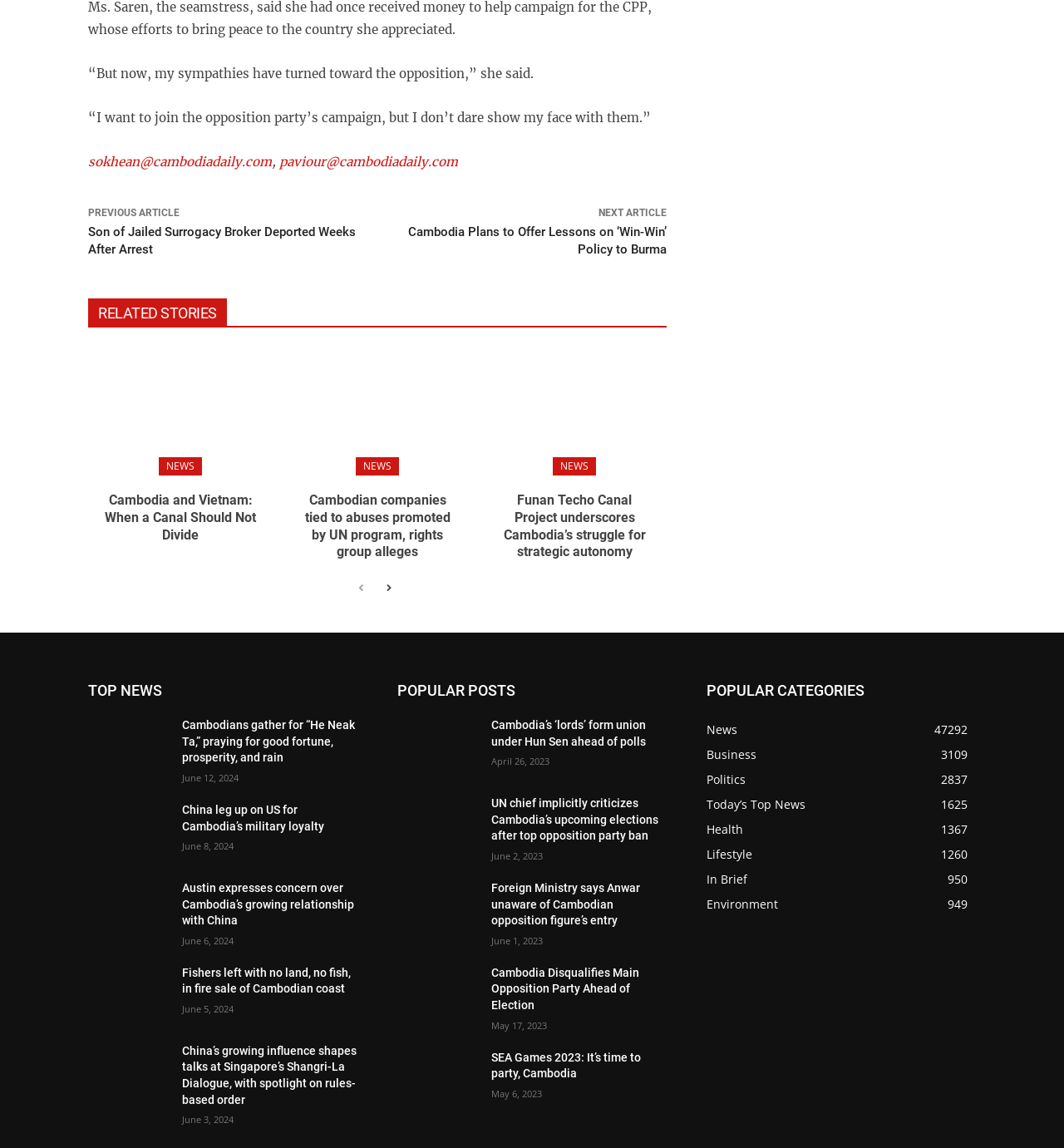Show the bounding box coordinates for the element that needs to be clicked to execute the following instruction: "Browse the 'POPULAR POSTS' section". Provide the coordinates in the form of four float numbers between 0 and 1, i.e., [left, top, right, bottom].

[0.373, 0.59, 0.627, 0.613]